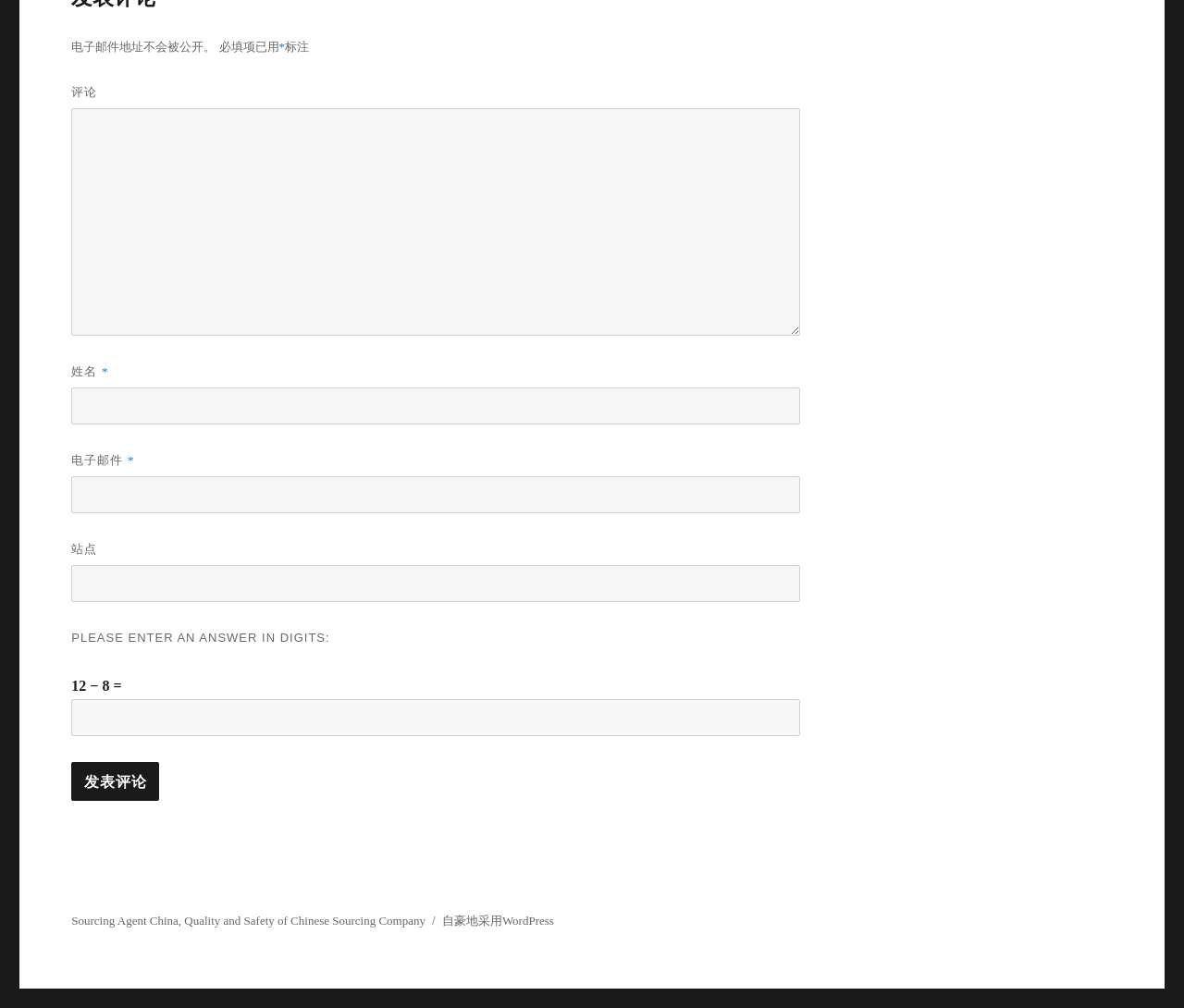Locate the bounding box coordinates of the element you need to click to accomplish the task described by this instruction: "Click the 'Servers' button".

None